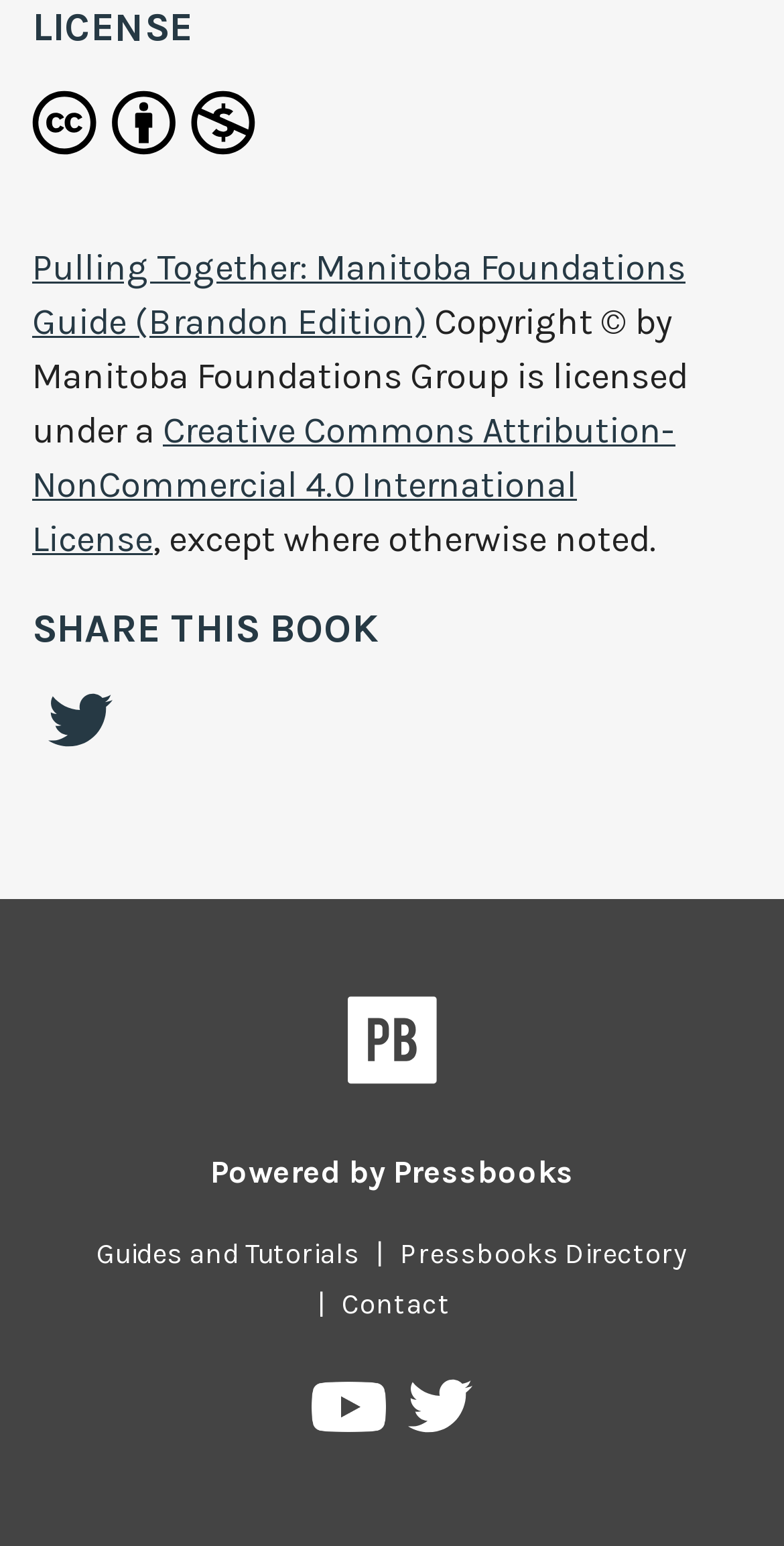Give a short answer using one word or phrase for the question:
What is the platform that powers this book?

Pressbooks